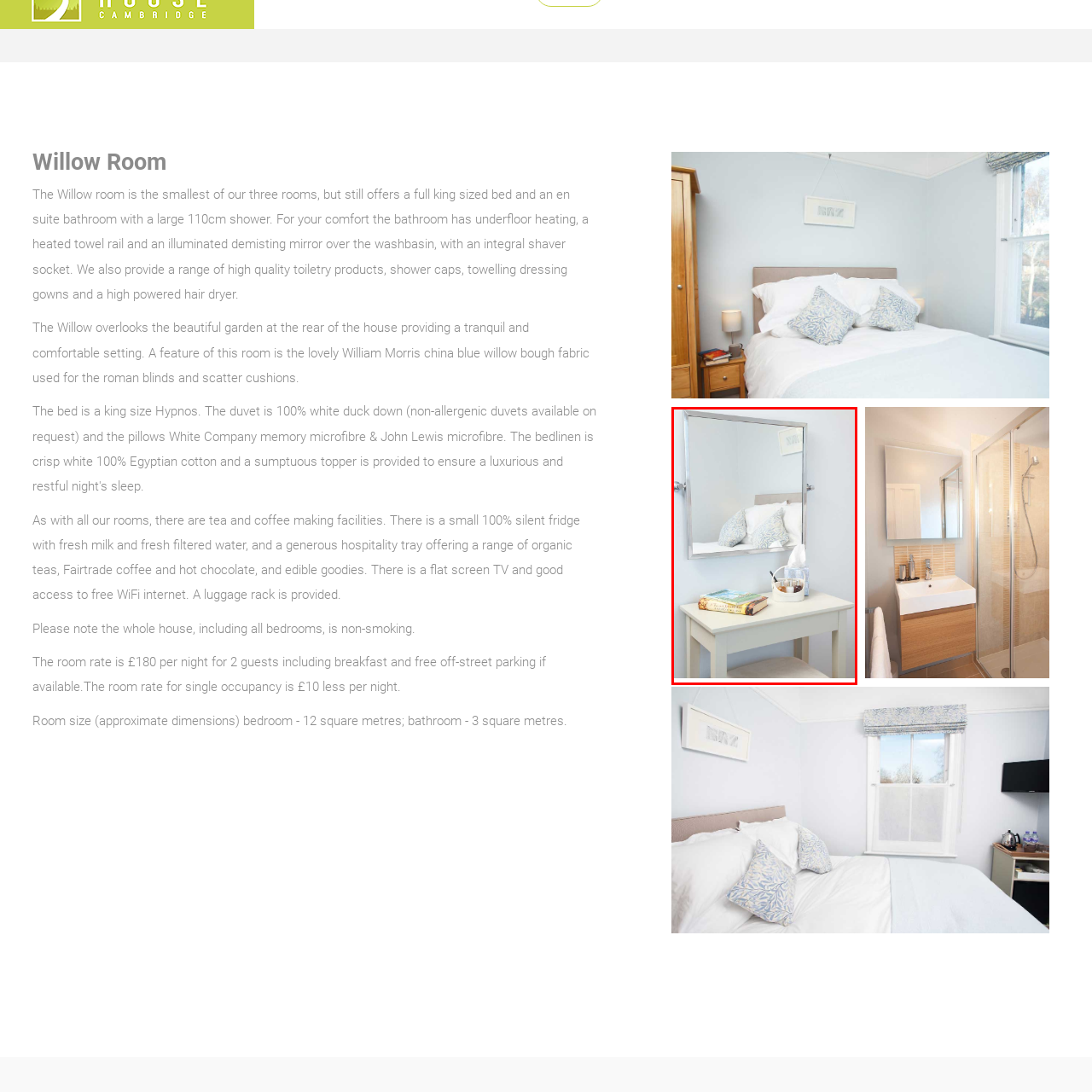What is the shape of the mirror?
Take a close look at the image highlighted by the red bounding box and answer the question thoroughly based on the details you see.

Above the dressing table, I see a sleek mirror that reflects the soft hues of the bedding and decorative pillows in the background. The mirror's shape is square, which contributes to the overall sense of spaciousness and airiness in the room.